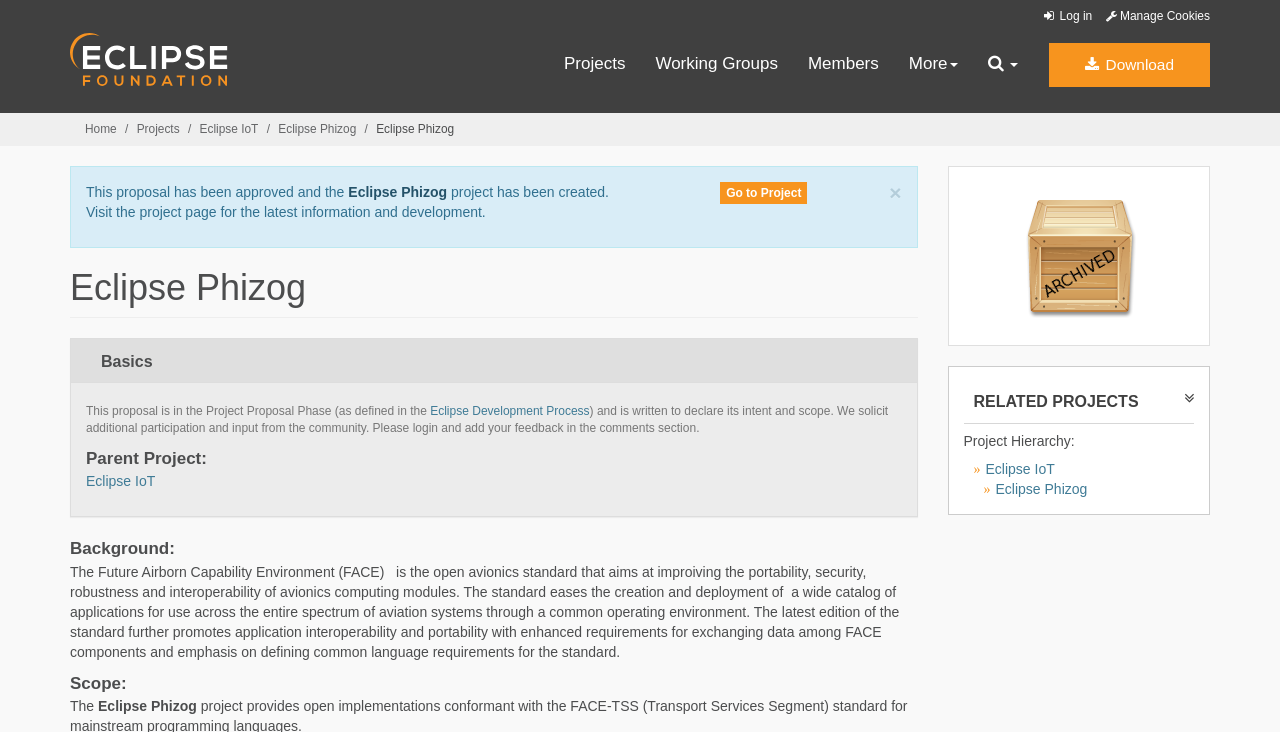Please determine the bounding box coordinates of the element to click on in order to accomplish the following task: "Visit the project page". Ensure the coordinates are four float numbers ranging from 0 to 1, i.e., [left, top, right, bottom].

[0.563, 0.249, 0.631, 0.279]